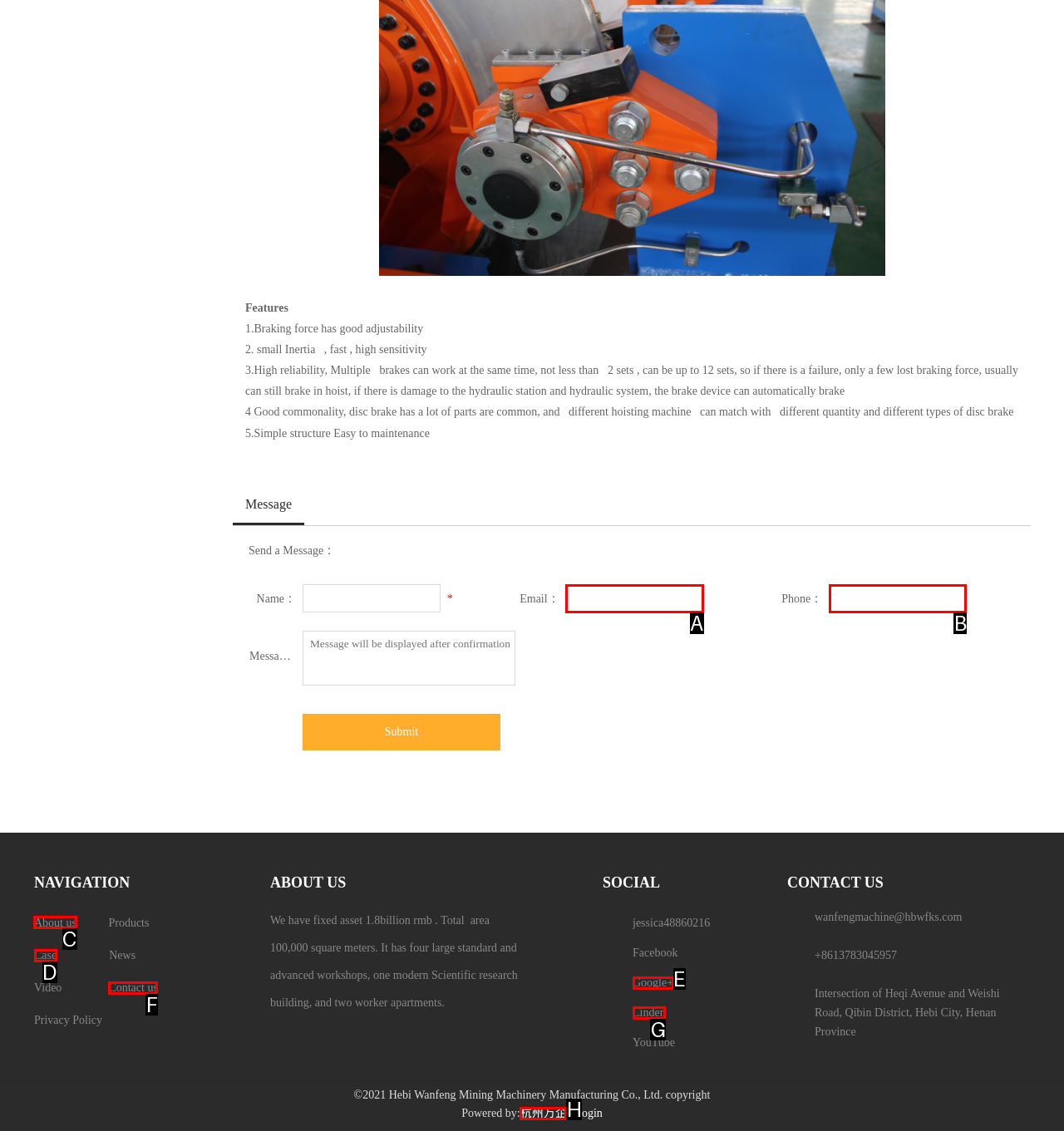Choose the letter of the option that needs to be clicked to perform the task: Click About us. Answer with the letter.

C